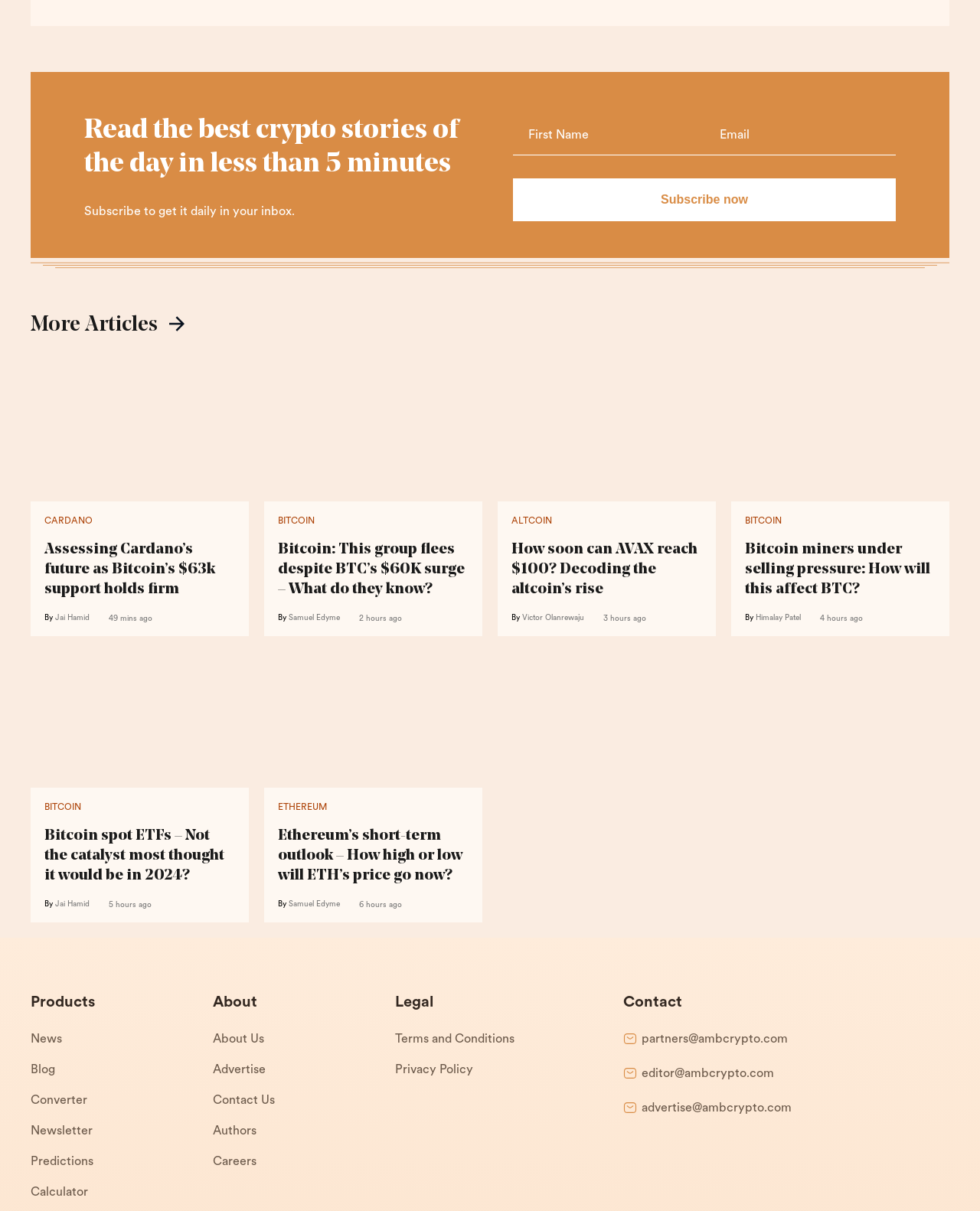How many articles are listed on the webpage?
Look at the image and construct a detailed response to the question.

I counted the number of article links on the webpage, and there are 5 articles listed.